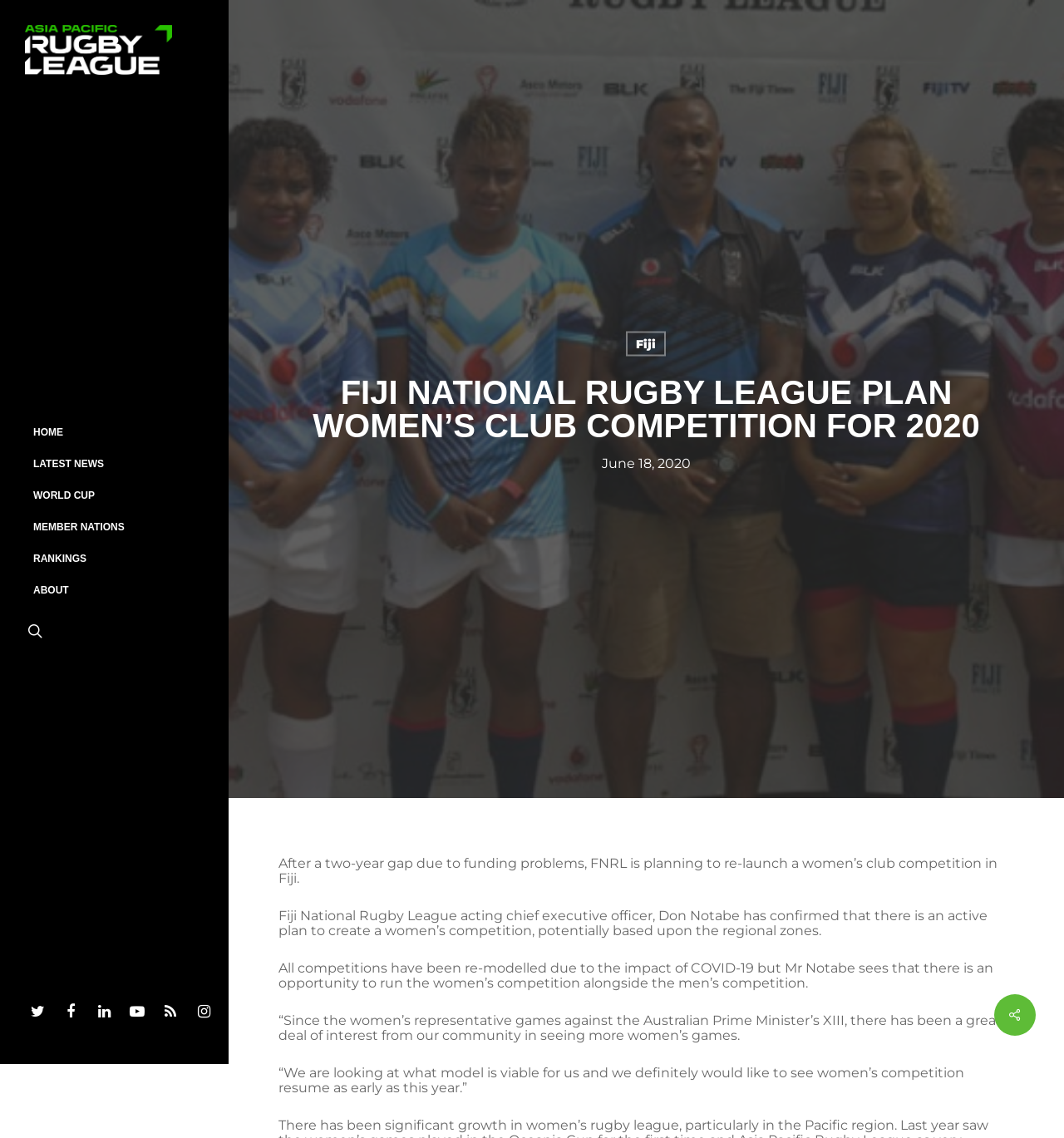Identify and provide the main heading of the webpage.

FIJI NATIONAL RUGBY LEAGUE PLAN WOMEN’S CLUB COMPETITION FOR 2020